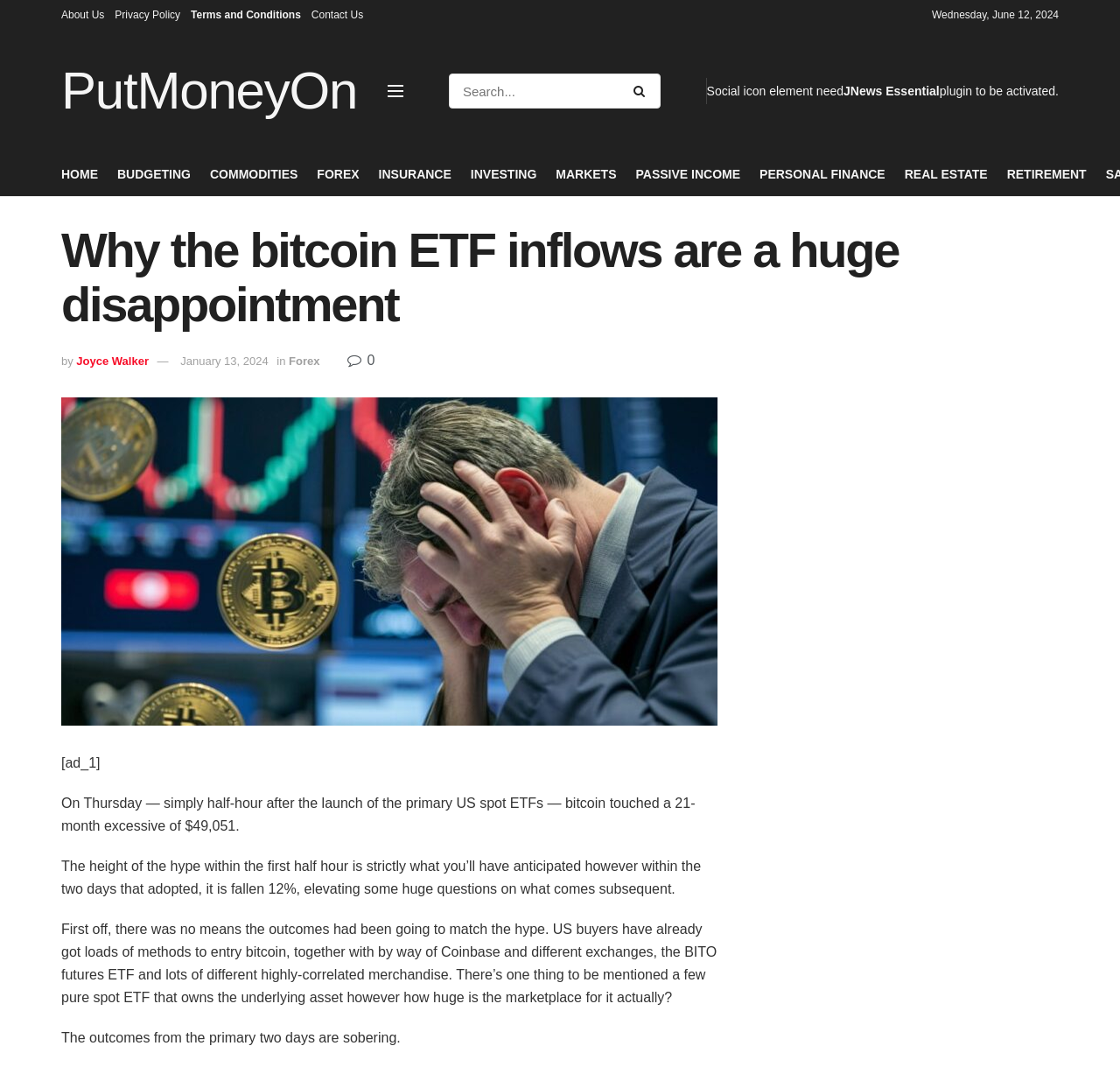Answer the following query with a single word or phrase:
What is the name of the author of the article?

Joyce Walker